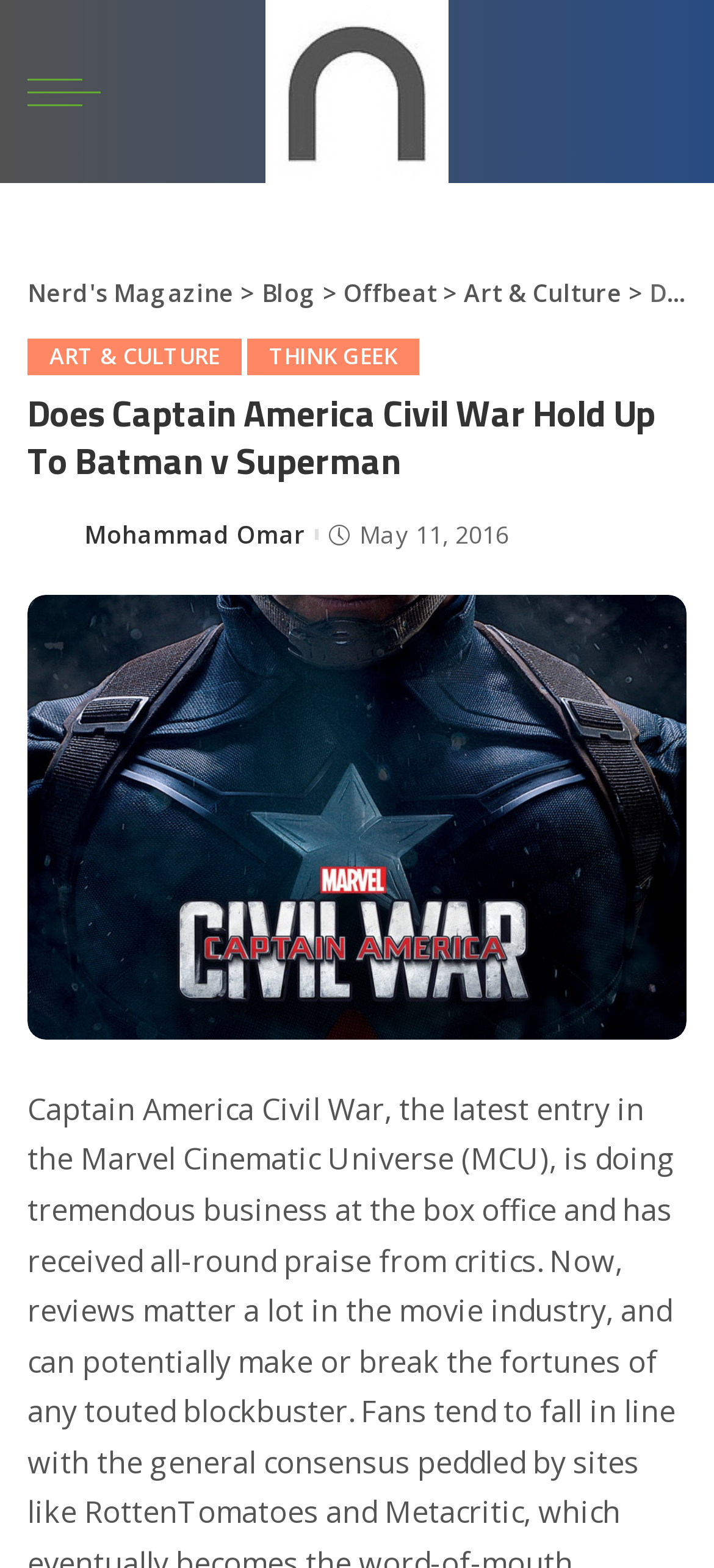Using the element description: "alt="Nerd's Magazine"", determine the bounding box coordinates. The coordinates should be in the format [left, top, right, bottom], with values between 0 and 1.

[0.373, 0.0, 0.627, 0.117]